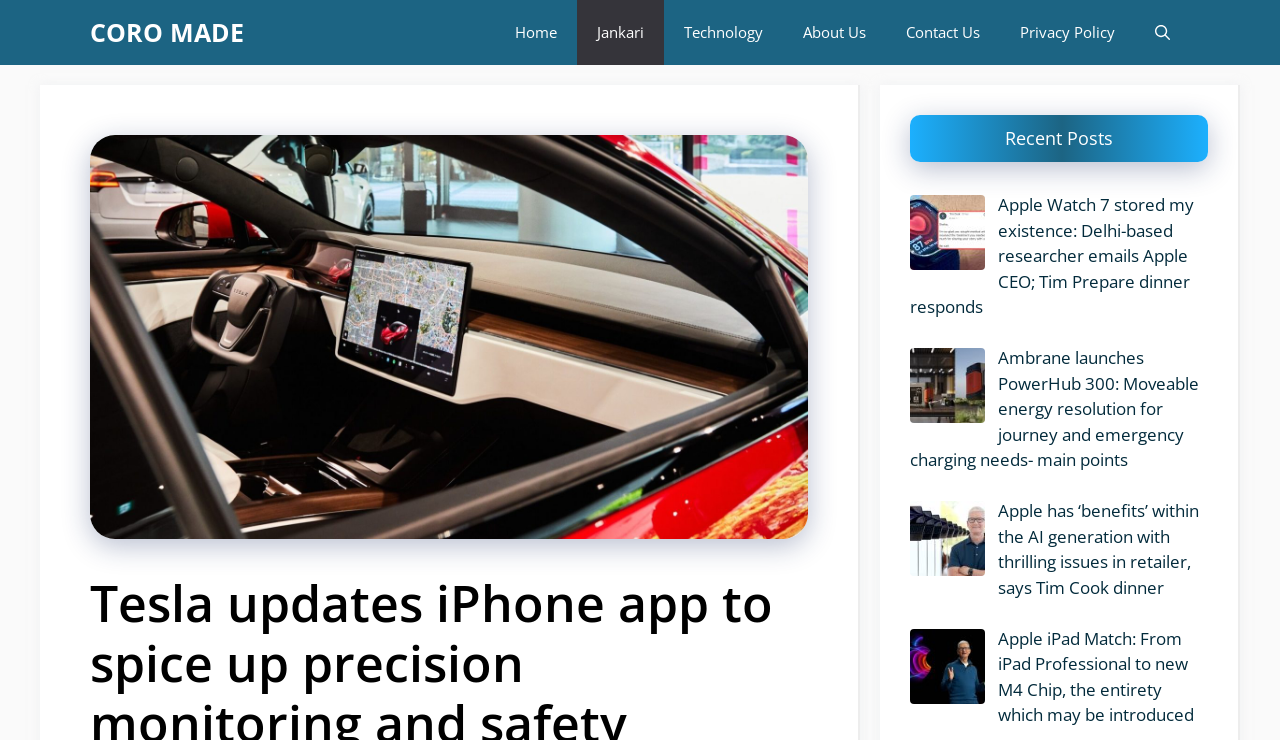Please identify the bounding box coordinates of the clickable area that will allow you to execute the instruction: "Click on the link to view DCTV Streaming".

None